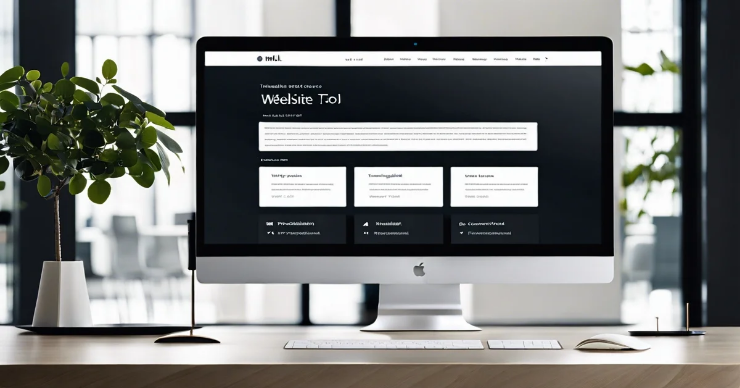Please give a one-word or short phrase response to the following question: 
What is the theme of the website's layout?

Dark-themed